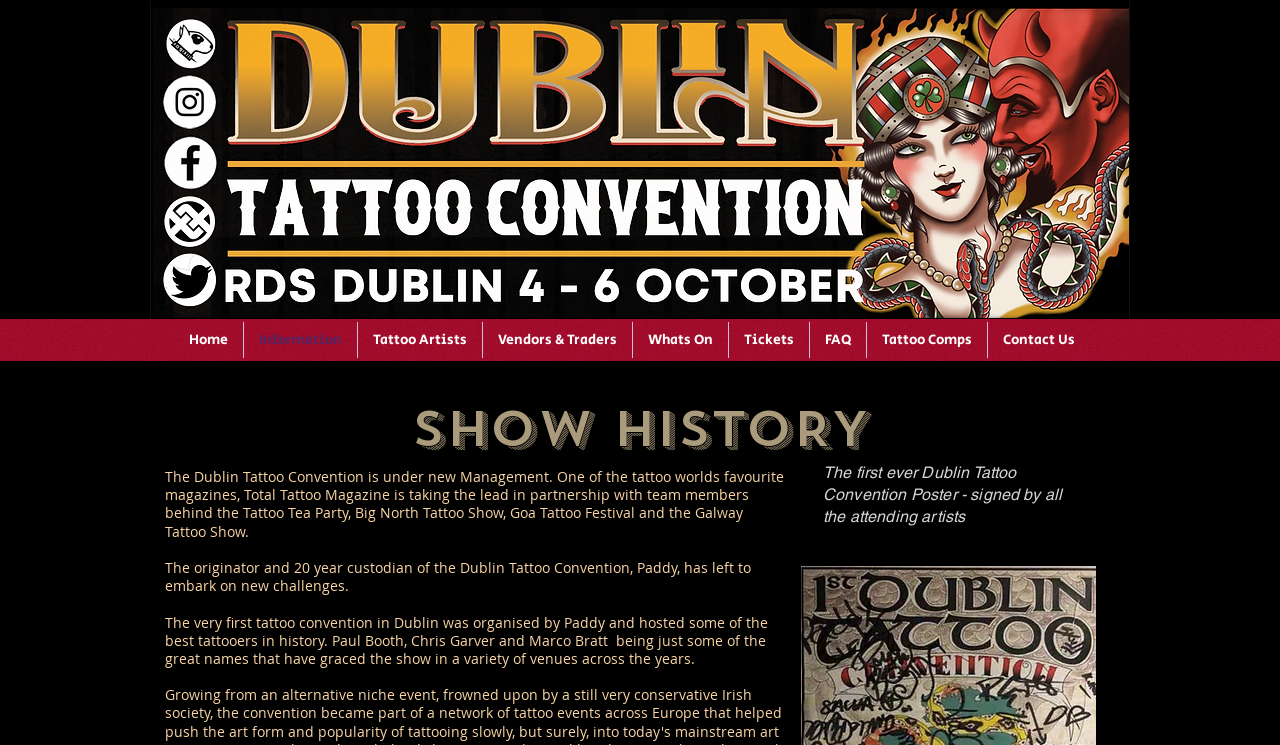Highlight the bounding box coordinates of the element you need to click to perform the following instruction: "Go to Tattoo Artists page."

[0.279, 0.432, 0.376, 0.481]